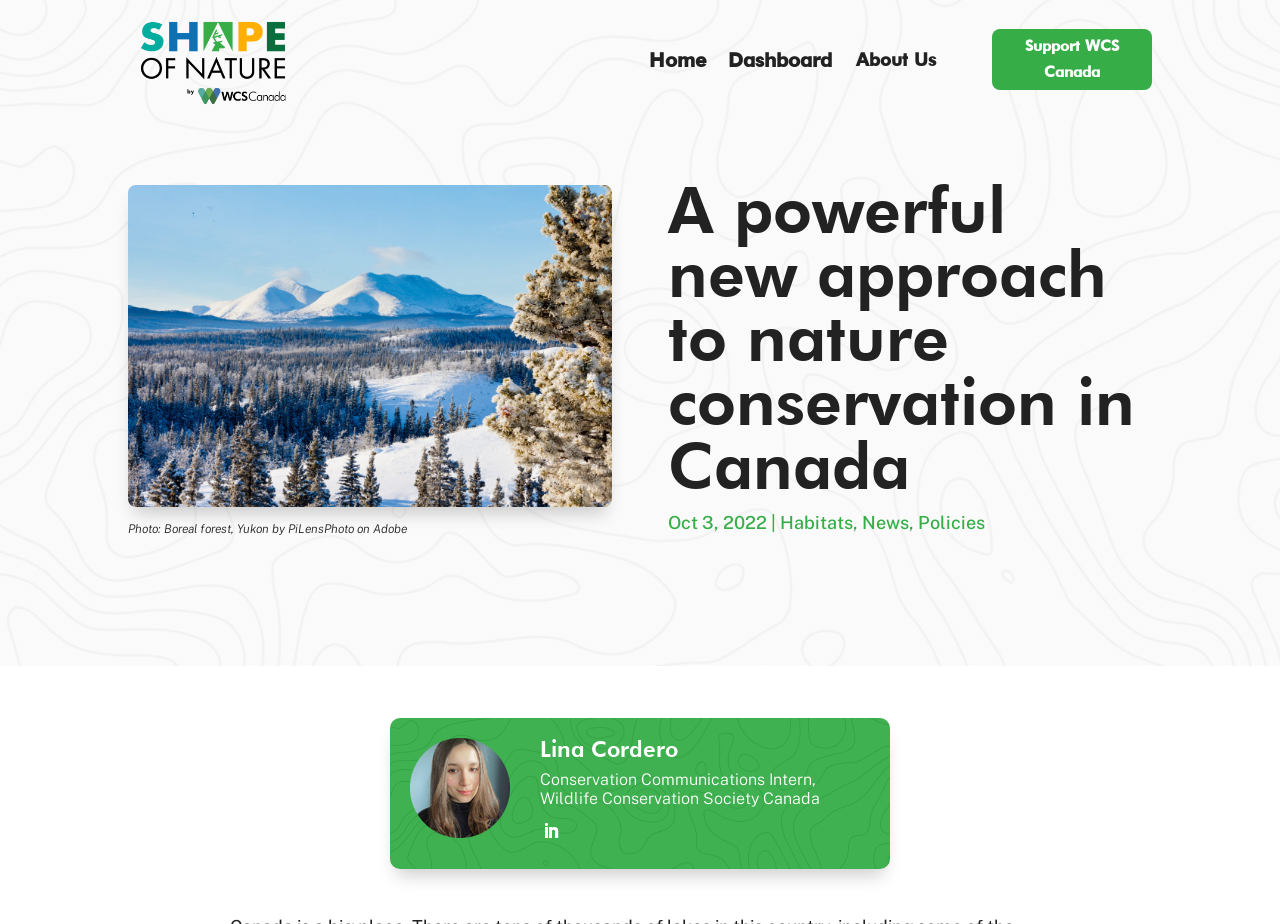Give a one-word or short-phrase answer to the following question: 
What is Lina Cordero's role?

Conservation Communications Intern